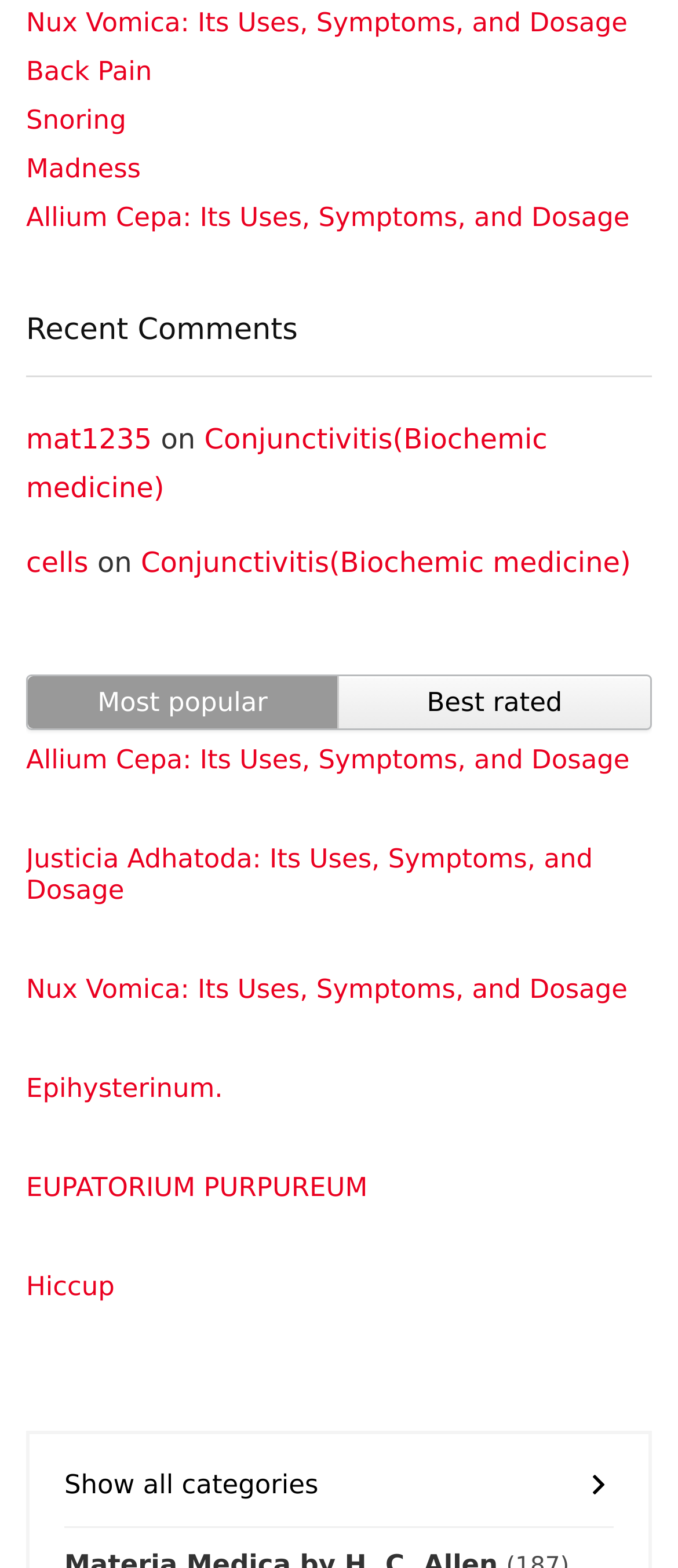Using the provided element description: "Conjunctivitis(Biochemic medicine)", determine the bounding box coordinates of the corresponding UI element in the screenshot.

[0.038, 0.27, 0.807, 0.322]